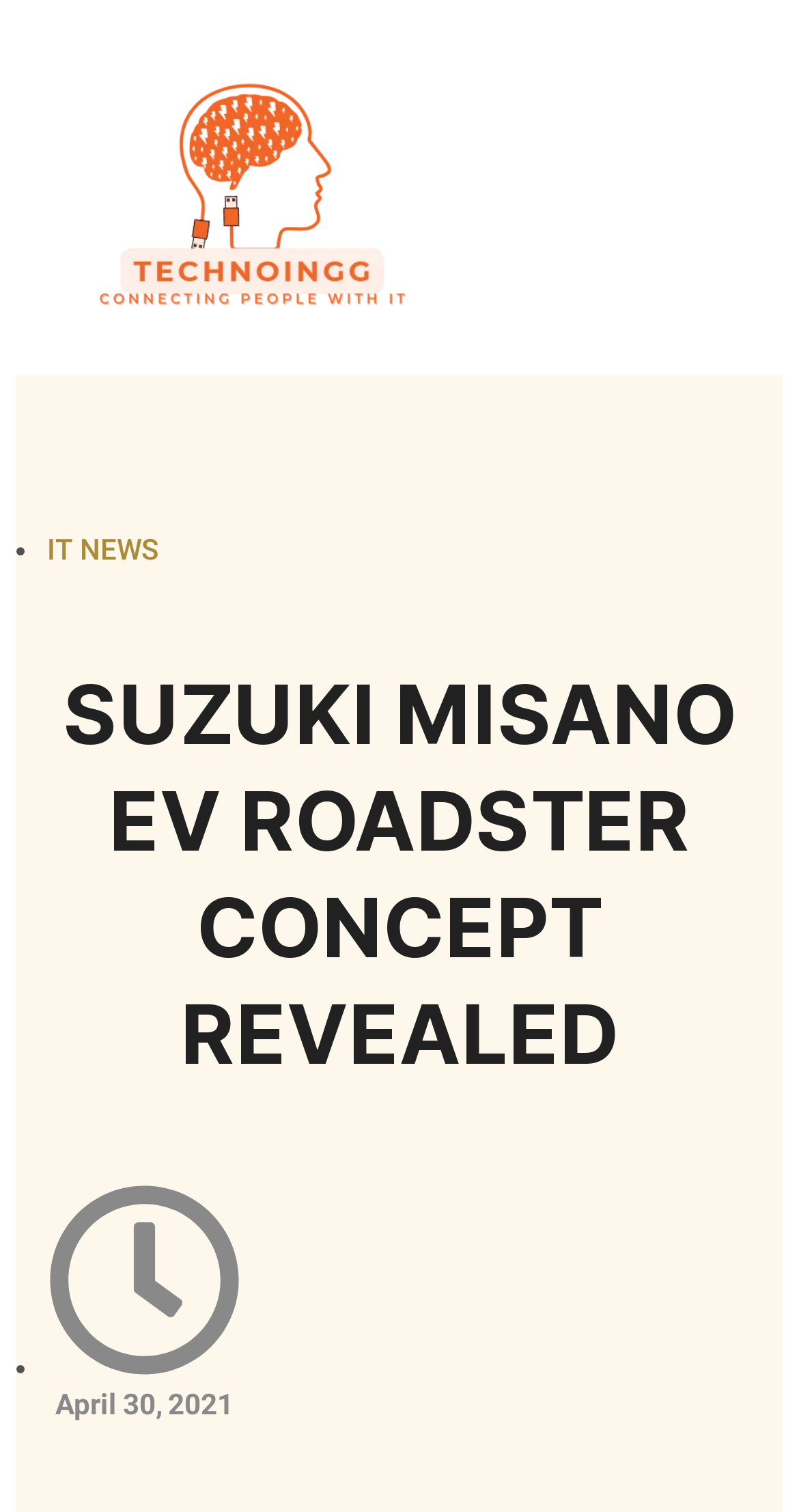Determine the bounding box of the UI element mentioned here: "April 30, 2021". The coordinates must be in the format [left, top, right, bottom] with values ranging from 0 to 1.

[0.059, 0.894, 0.315, 0.94]